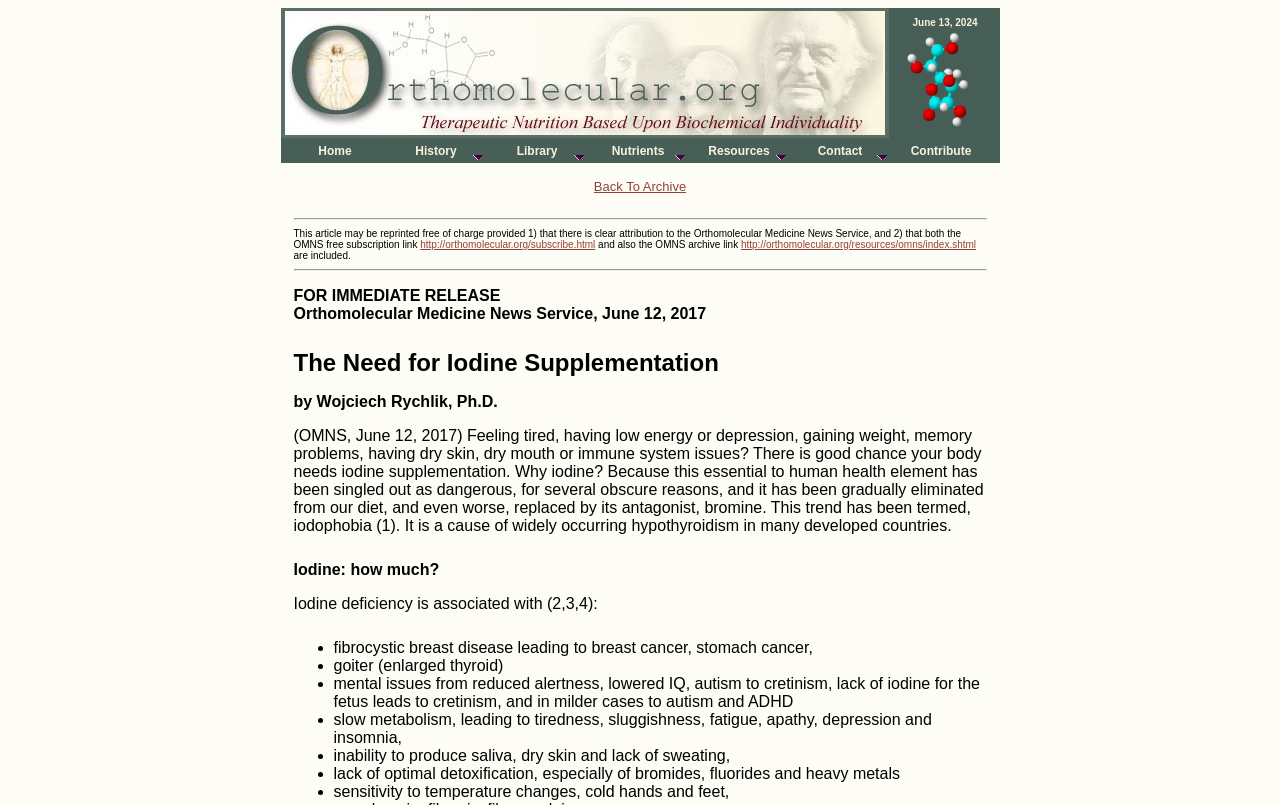Please provide a brief answer to the question using only one word or phrase: 
What is the topic of the article?

Iodine supplementation